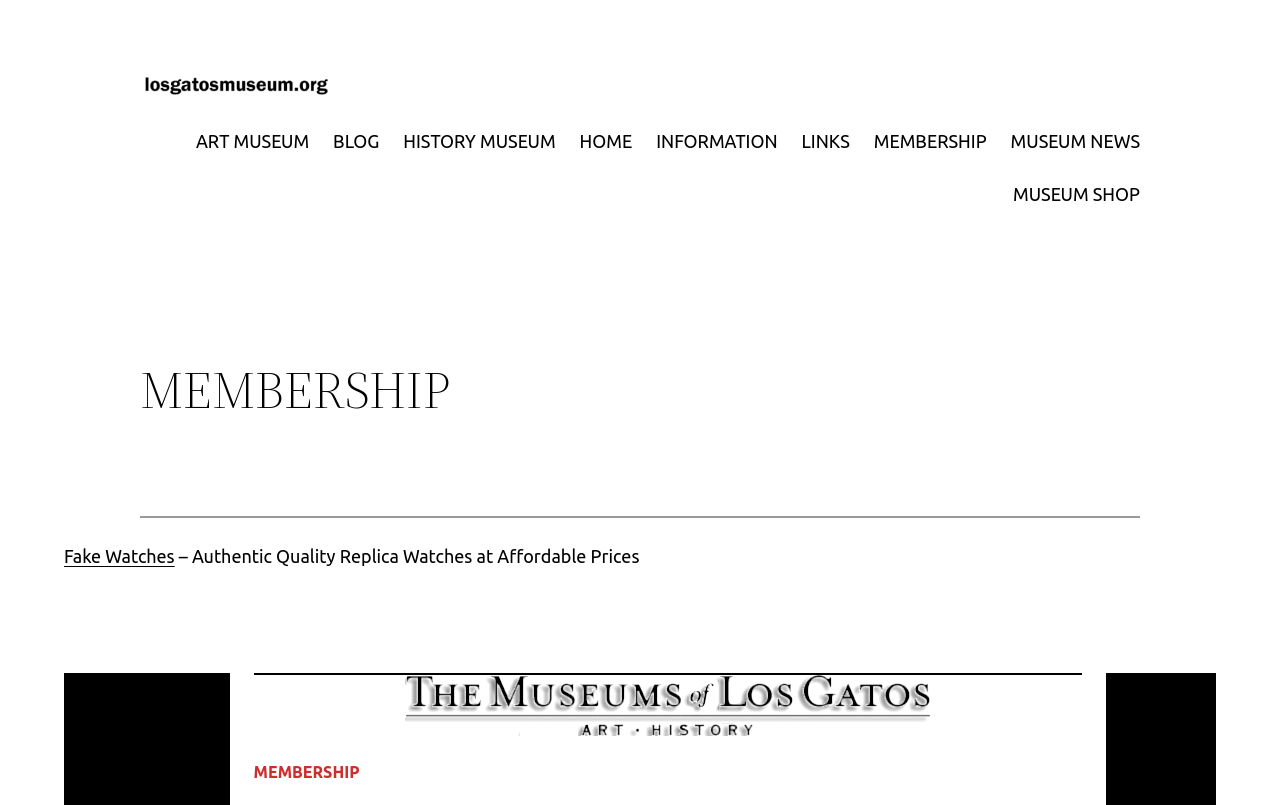Please answer the following question as detailed as possible based on the image: 
What type of watches are advertised on the webpage?

I found a link with the text 'Fake Watches' and a description '– Authentic Quality Replica Watches at Affordable Prices', which suggests that the webpage is advertising fake or replica watches.